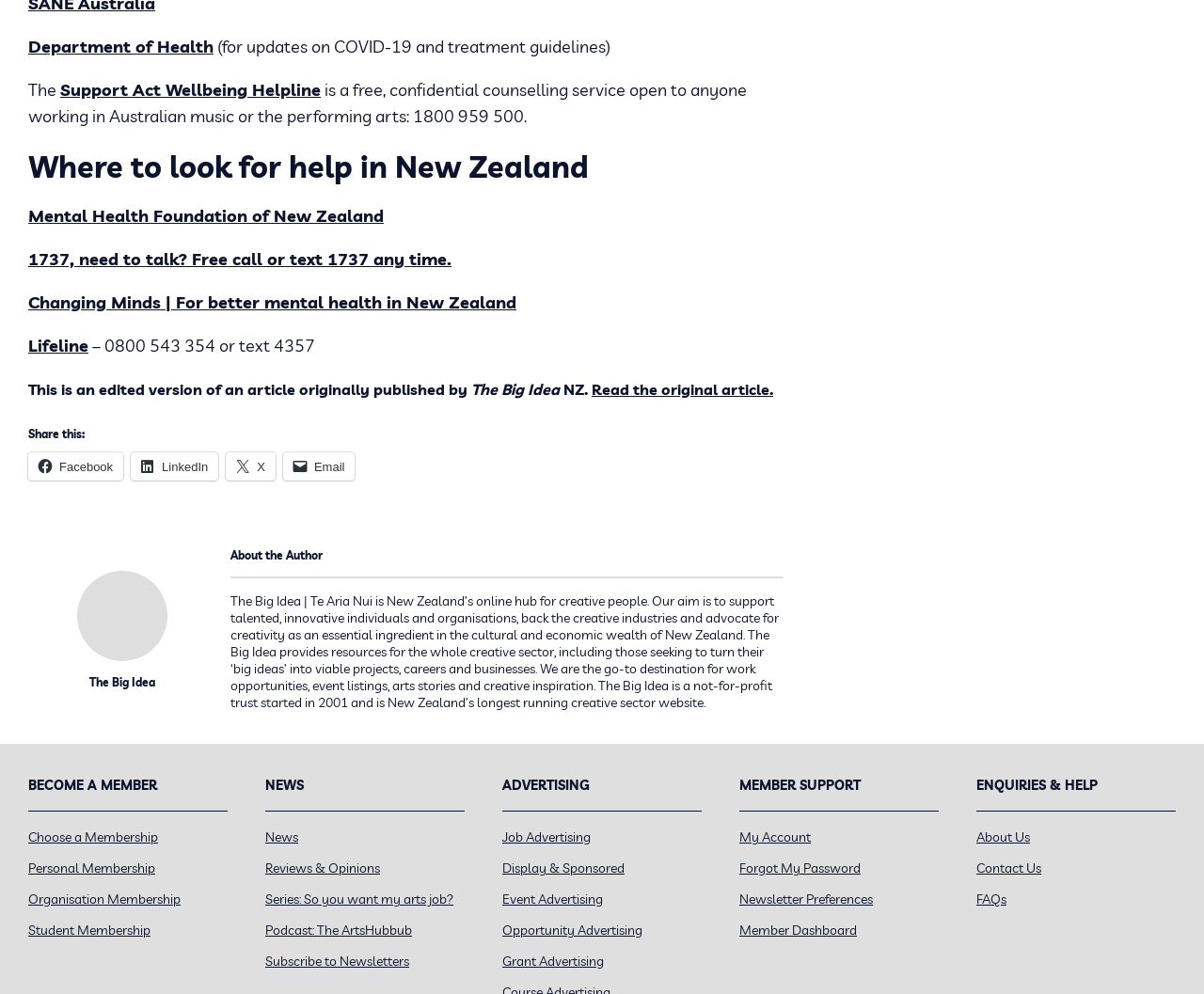Please specify the bounding box coordinates of the clickable region necessary for completing the following instruction: "Share this on Facebook". The coordinates must consist of four float numbers between 0 and 1, i.e., [left, top, right, bottom].

[0.023, 0.455, 0.102, 0.484]